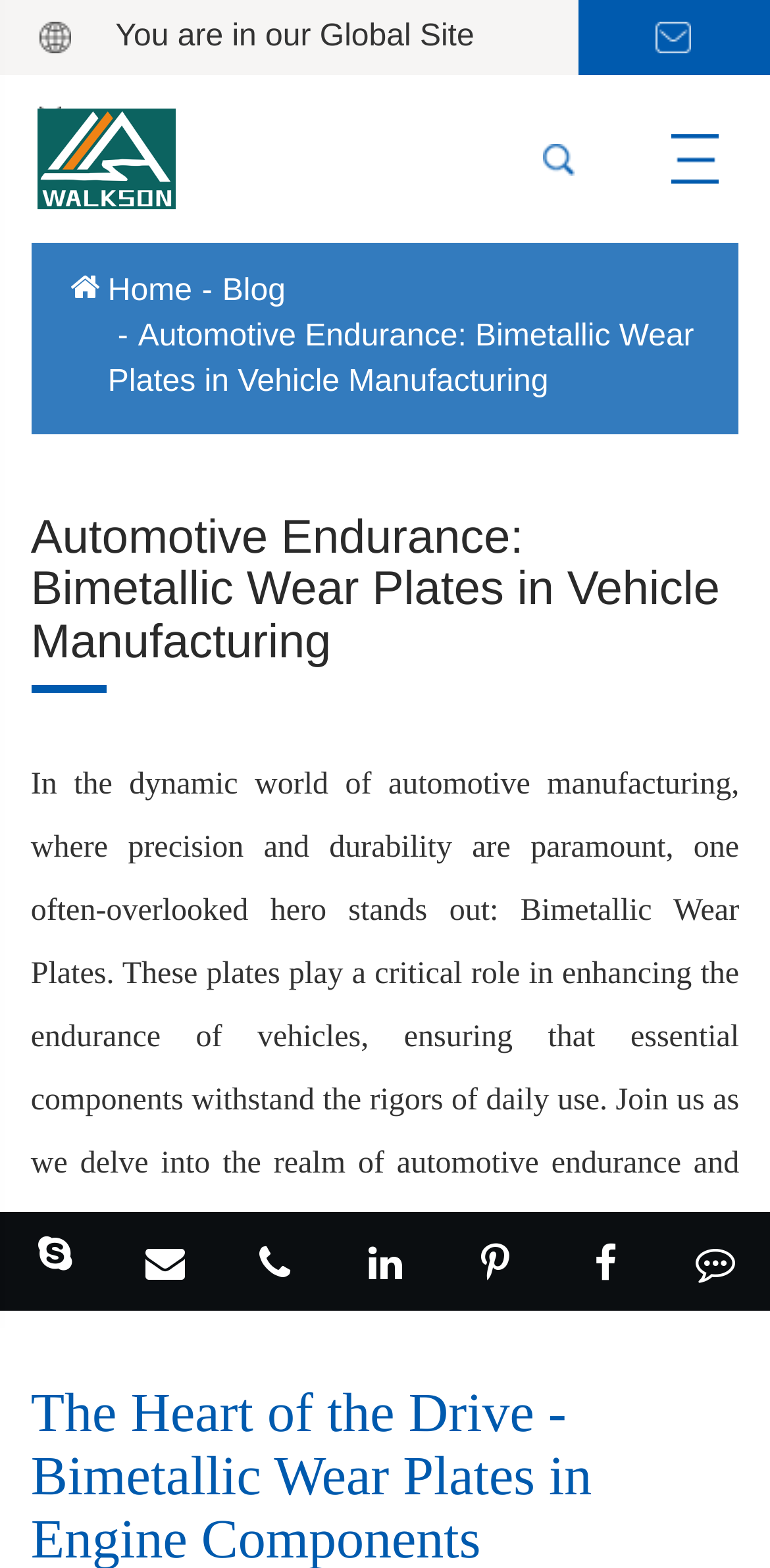What is the company name on the webpage?
Use the image to answer the question with a single word or phrase.

WALKSON